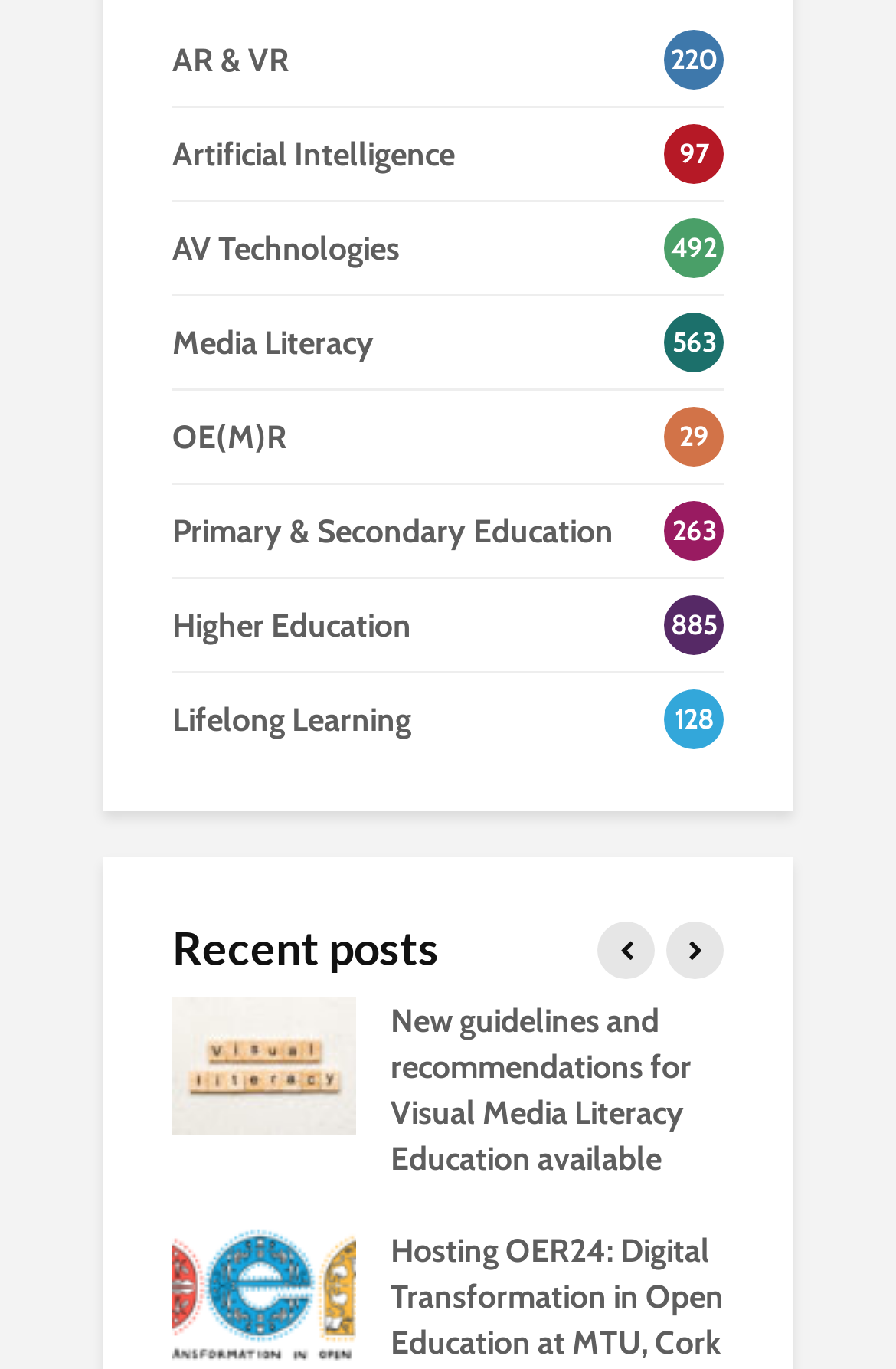Refer to the image and provide a thorough answer to this question:
How many links are associated with the first recent post?

There are two links associated with the first recent post, which can be identified by the link elements with bounding box coordinates [0.192, 0.761, 0.397, 0.792] and [0.436, 0.73, 0.772, 0.861].